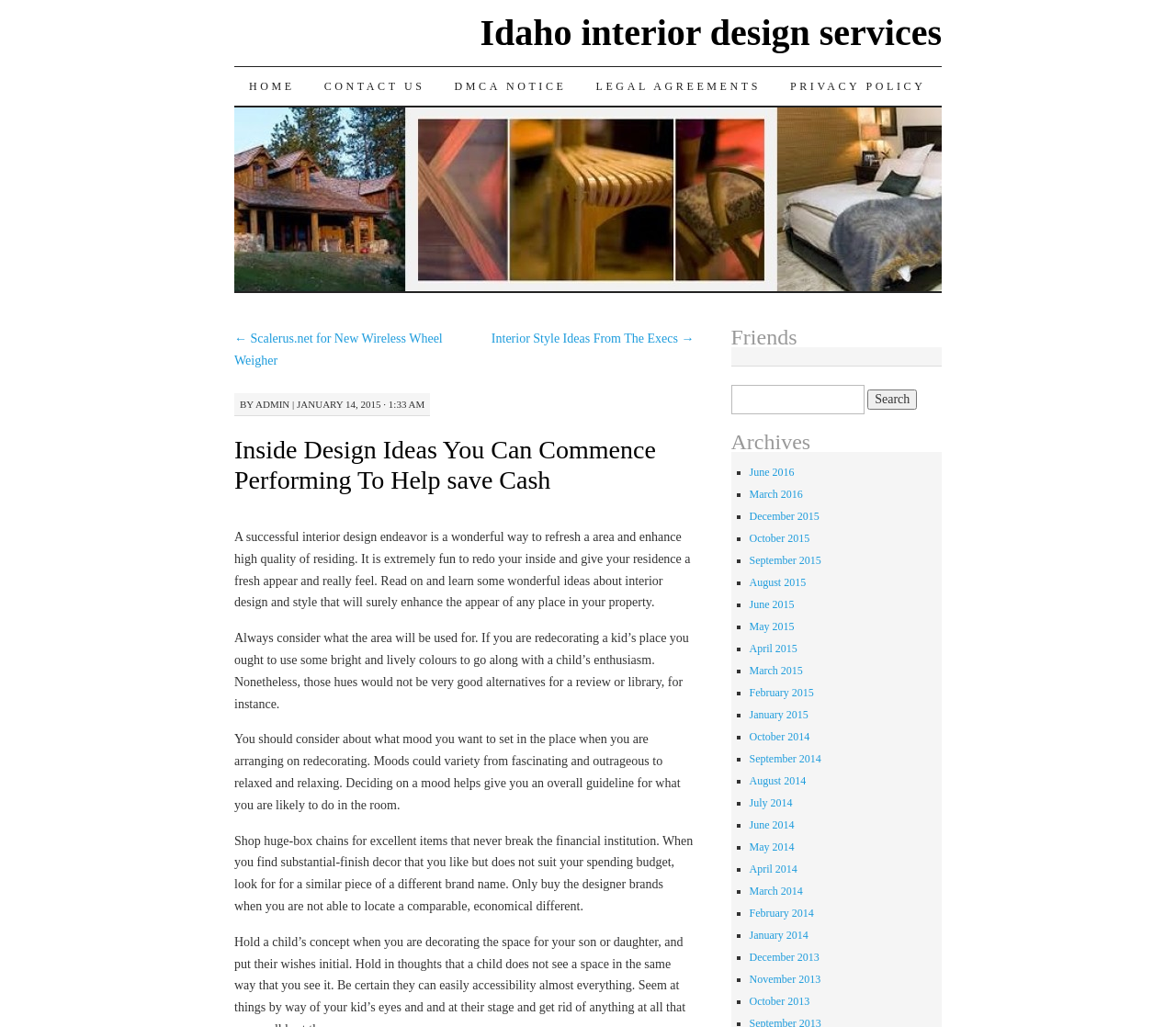Locate and extract the headline of this webpage.

Inside Design Ideas You Can Commence Performing To Help save Cash